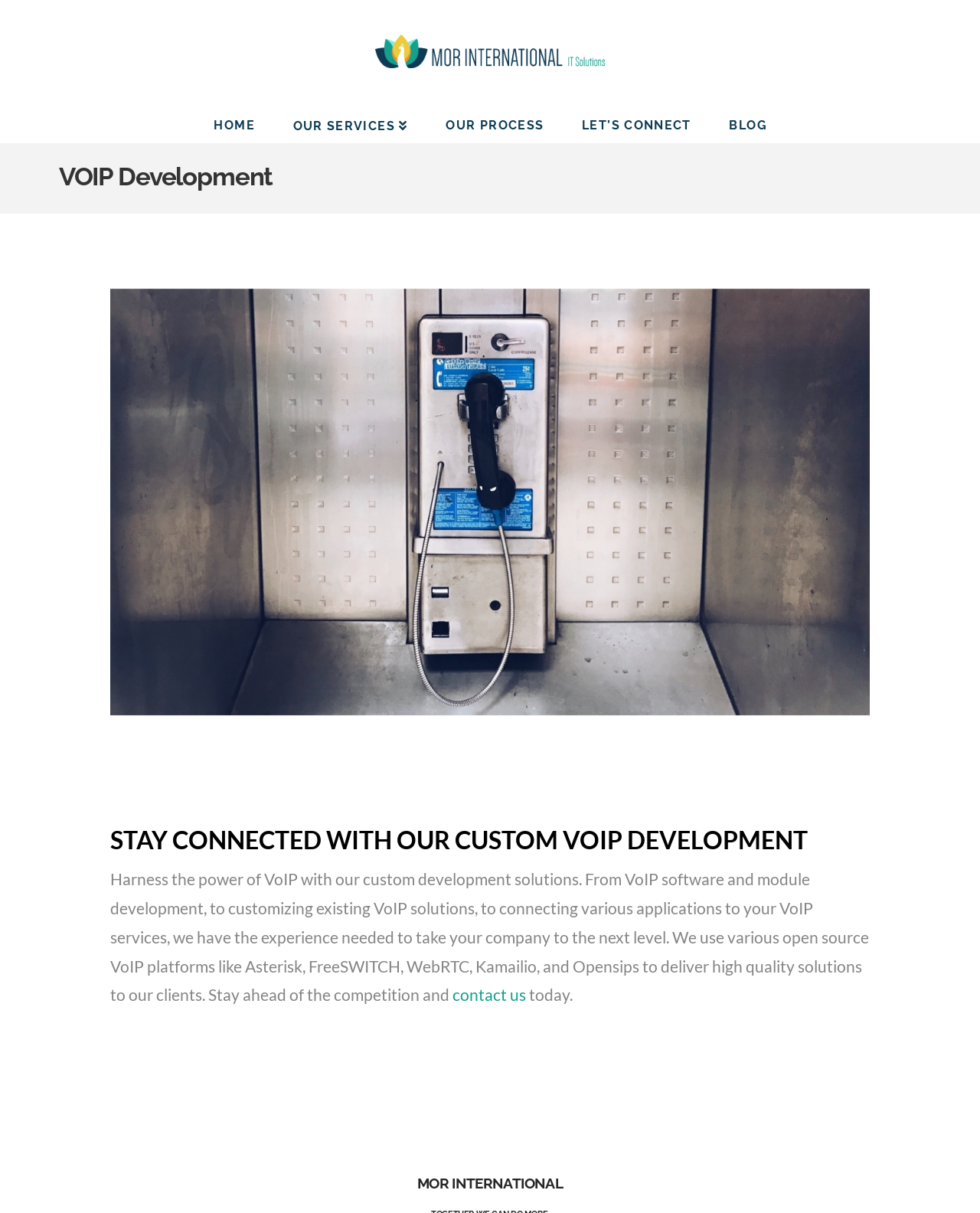Given the element description: "Our Process", predict the bounding box coordinates of the UI element it refers to, using four float numbers between 0 and 1, i.e., [left, top, right, bottom].

[0.436, 0.085, 0.574, 0.117]